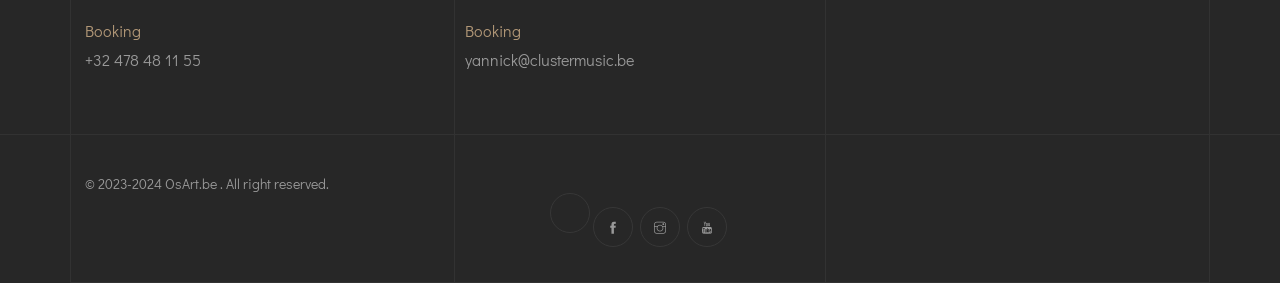What is the website mentioned in the footer?
Please respond to the question with as much detail as possible.

I found the website by looking at the link element with the text 'OsArt.be. All right reserved.' located at [0.129, 0.608, 0.257, 0.694].